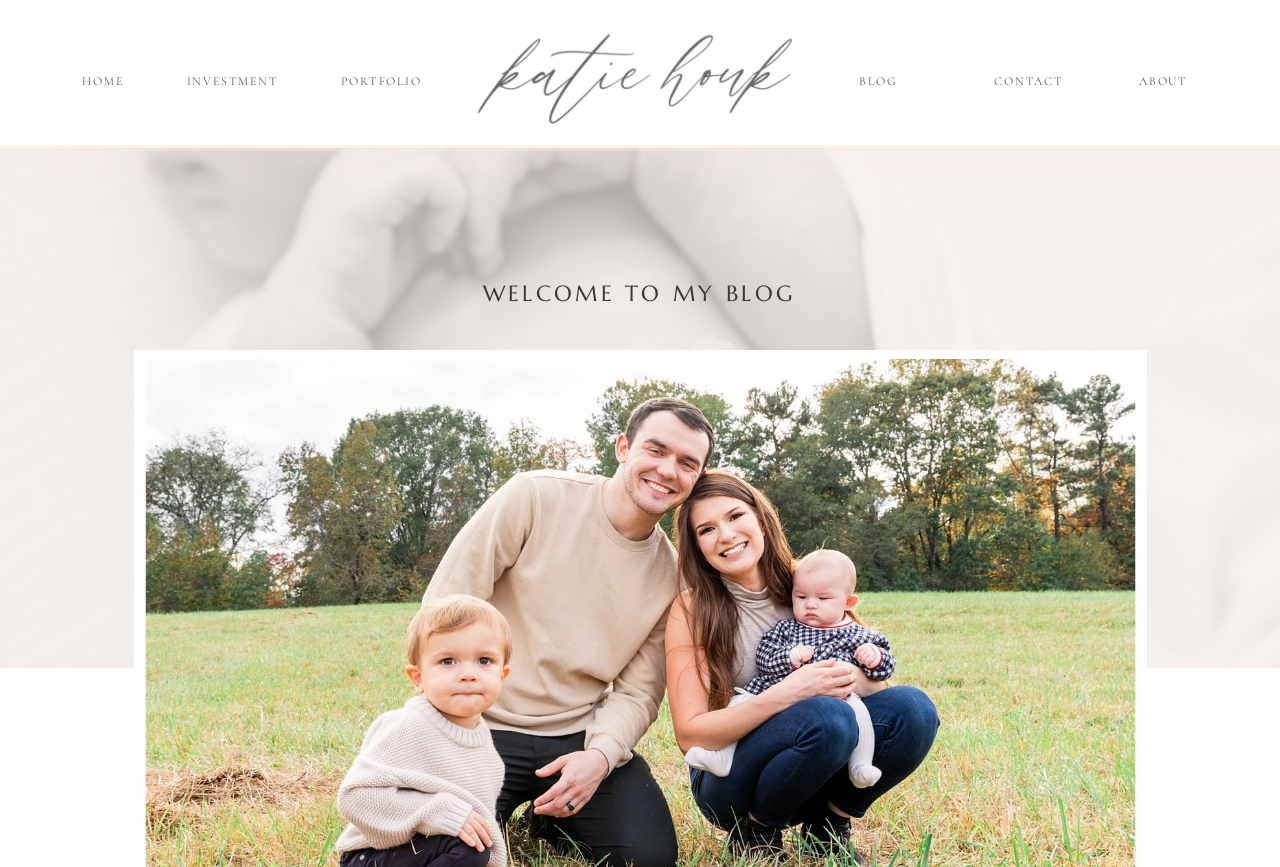Elaborate on the information and visuals displayed on the webpage.

This webpage appears to be a blog or photography website, with a prominent heading "WELCOME TO MY BLOG" situated near the top center of the page. 

At the top of the page, there is a navigation menu with five links, each accompanied by a static text label. From left to right, these links are labeled "HOME", "INVESTMENT", "PORTFOLIO", "BLOG", and "CONTACT", with "ABOUT" situated at the far right. 

Below the navigation menu, there is a large link that spans almost half the width of the page, taking up a significant amount of space. 

The meta description suggests that the content of the webpage is related to a family photo shoot, with a brief mention of a Sunday afternoon shoot at Kennesaw Mountain National Battlefield in Atlanta, Georgia. However, this description does not seem to be directly related to the UI elements present in the accessibility tree.